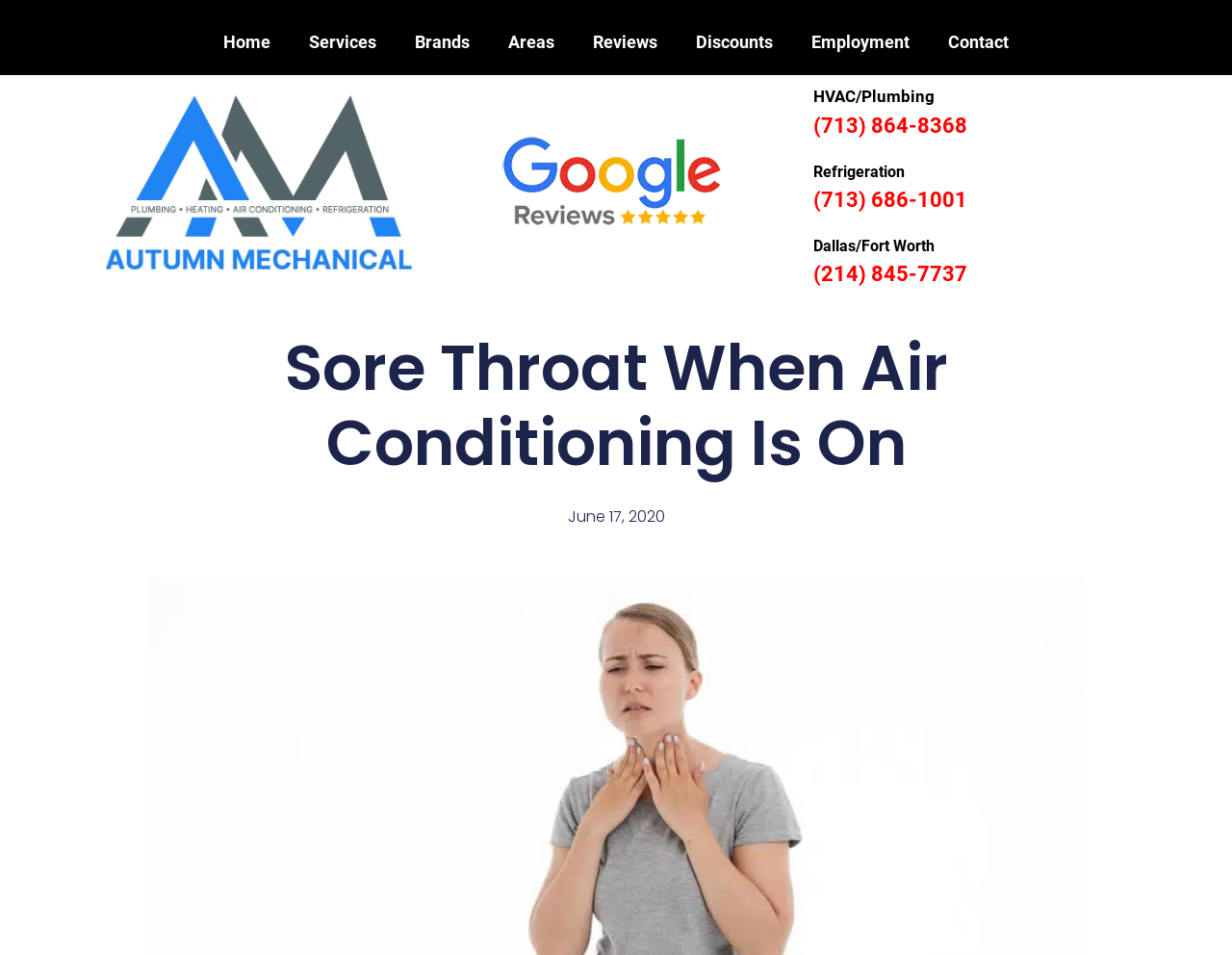Identify and extract the main heading of the webpage.

Sore Throat When Air Conditioning Is On